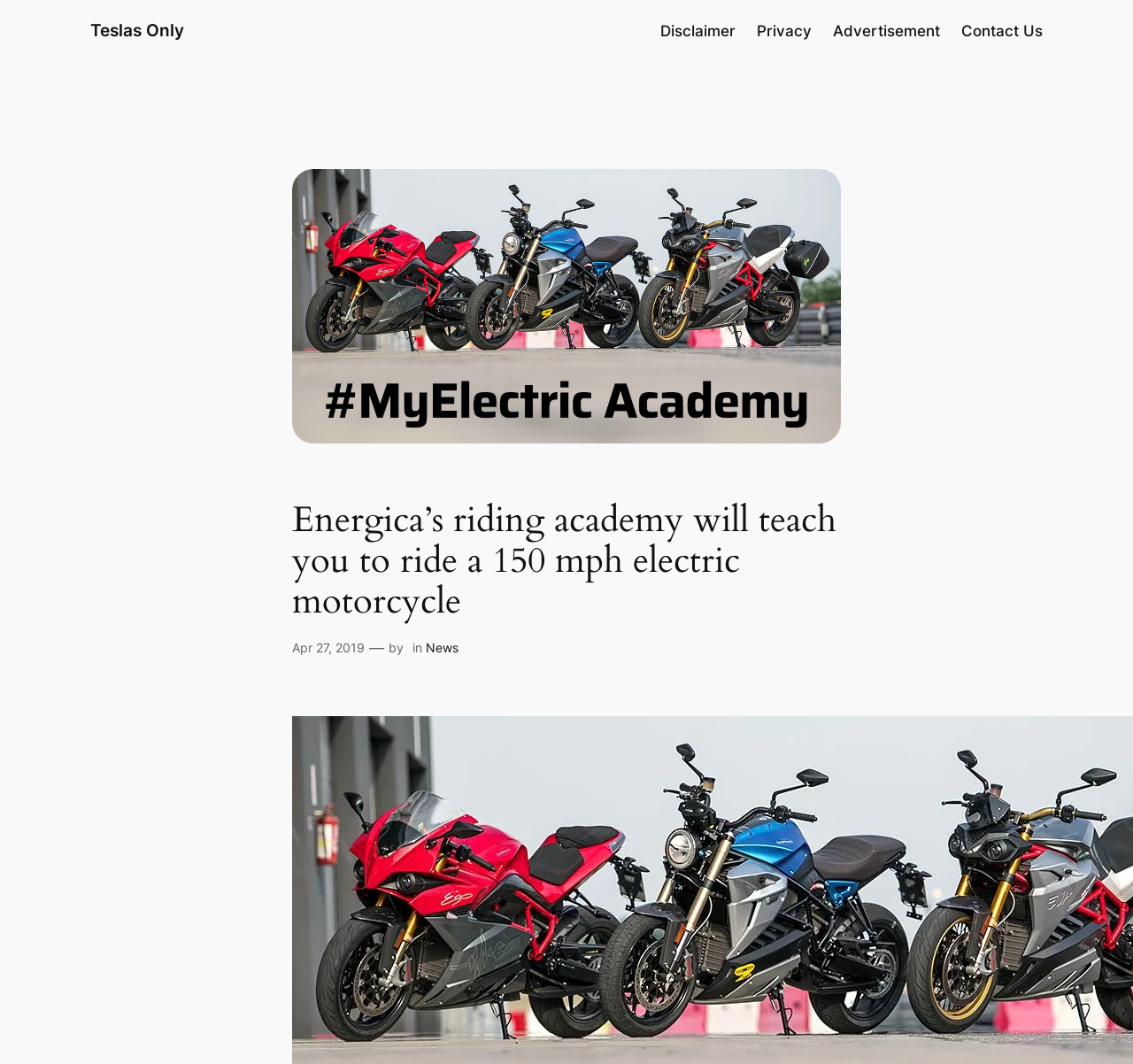Please examine the image and provide a detailed answer to the question: What is the name of the riding academy?

The question asks for the name of the riding academy. From the webpage, we can see a heading 'Energica’s riding academy will teach you to ride a 150 mph electric motorcycle', which indicates that the name of the riding academy is 'Energica’s riding academy'.